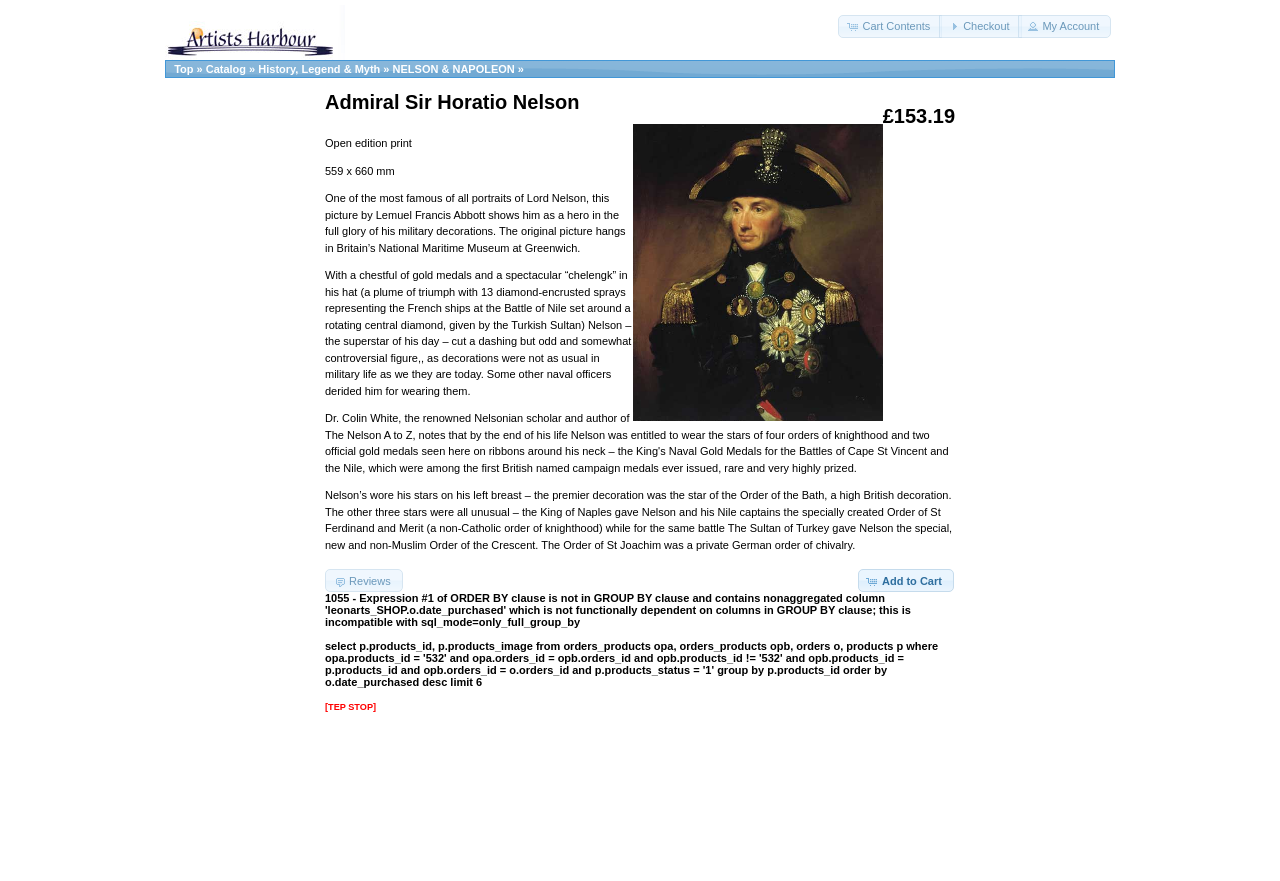Please determine the bounding box coordinates of the section I need to click to accomplish this instruction: "Go to catalog".

[0.161, 0.072, 0.192, 0.085]